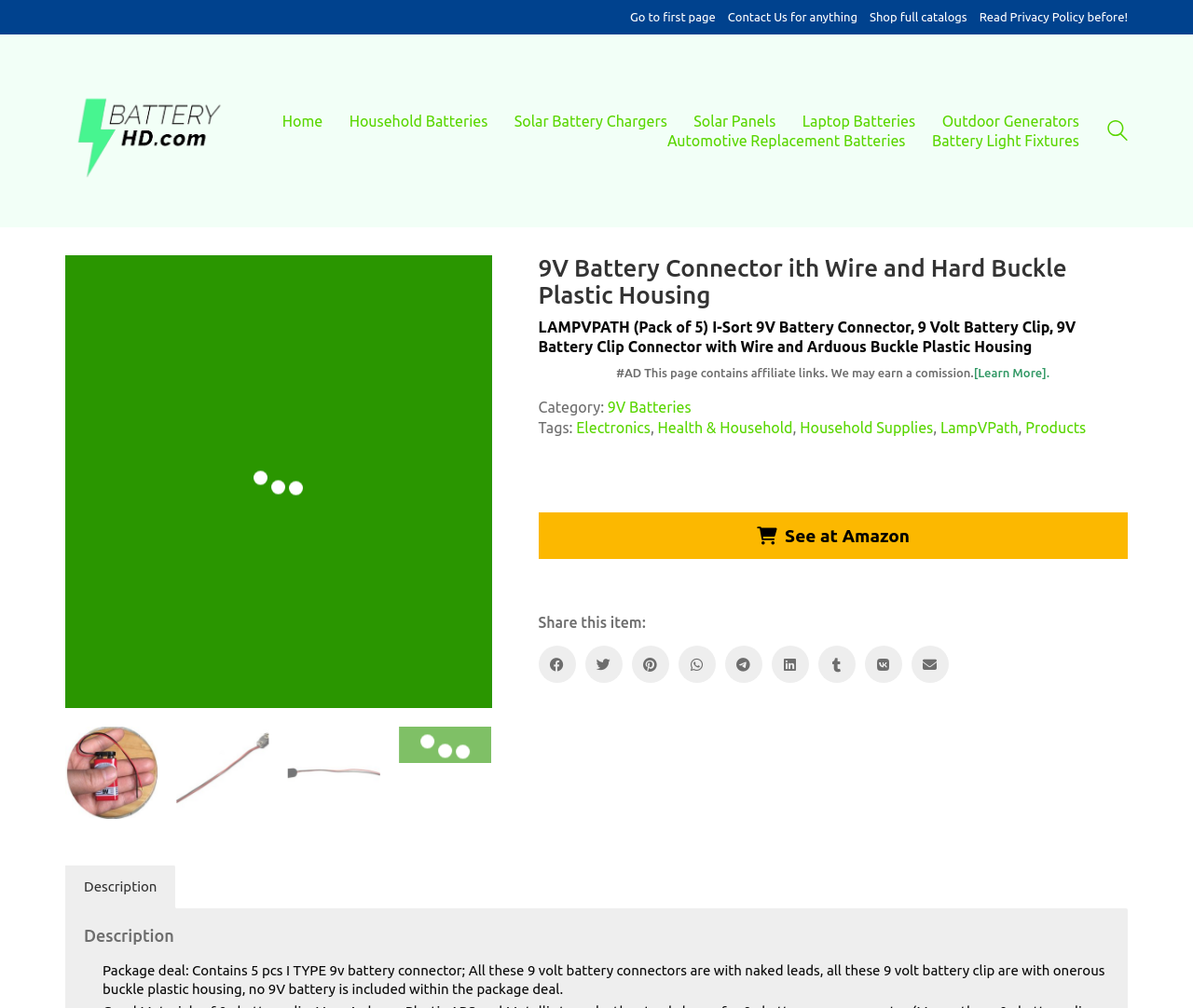Answer the question using only one word or a concise phrase: What is the category of the product?

9V Batteries